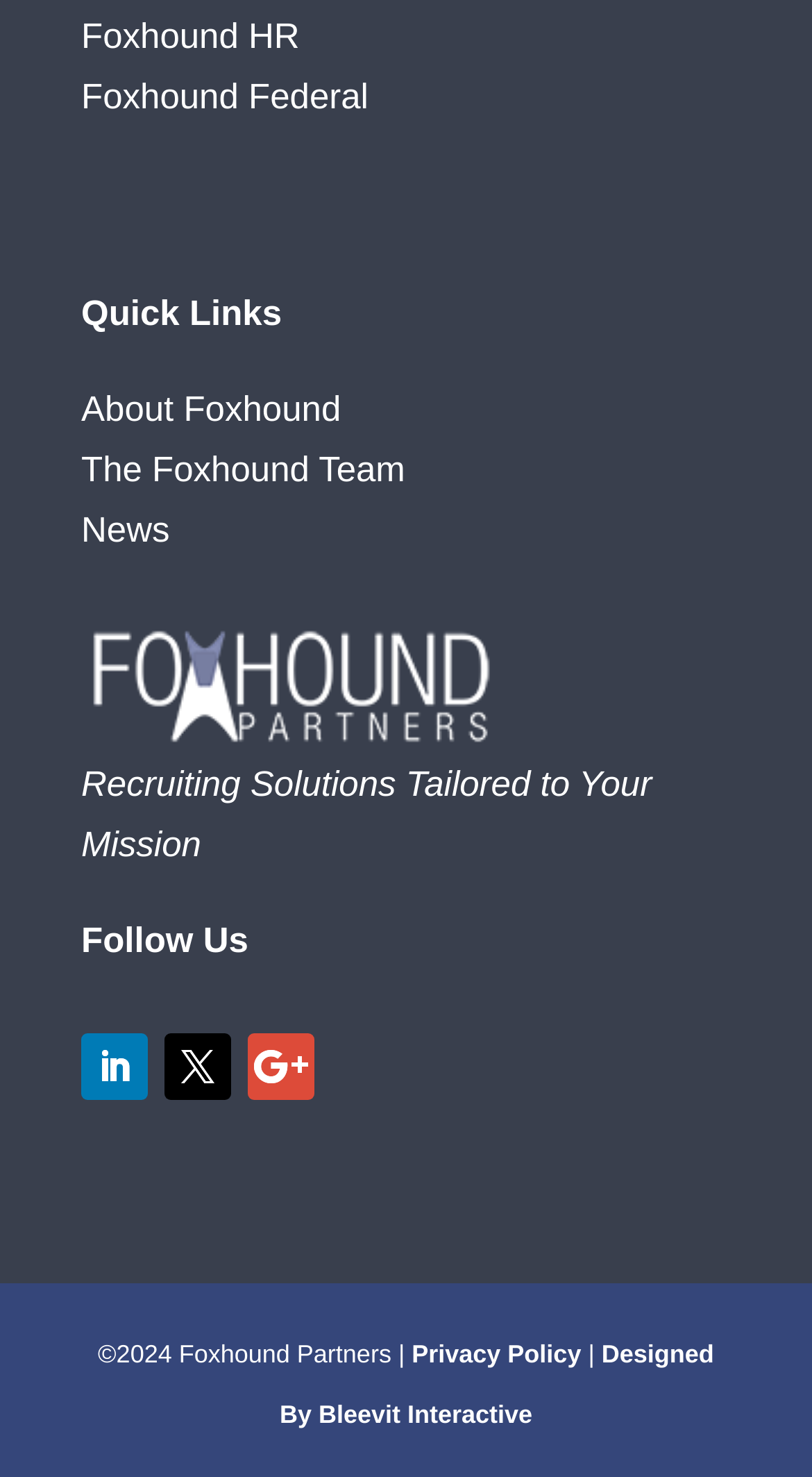Please identify the bounding box coordinates for the region that you need to click to follow this instruction: "Follow on Facebook".

[0.305, 0.7, 0.387, 0.745]